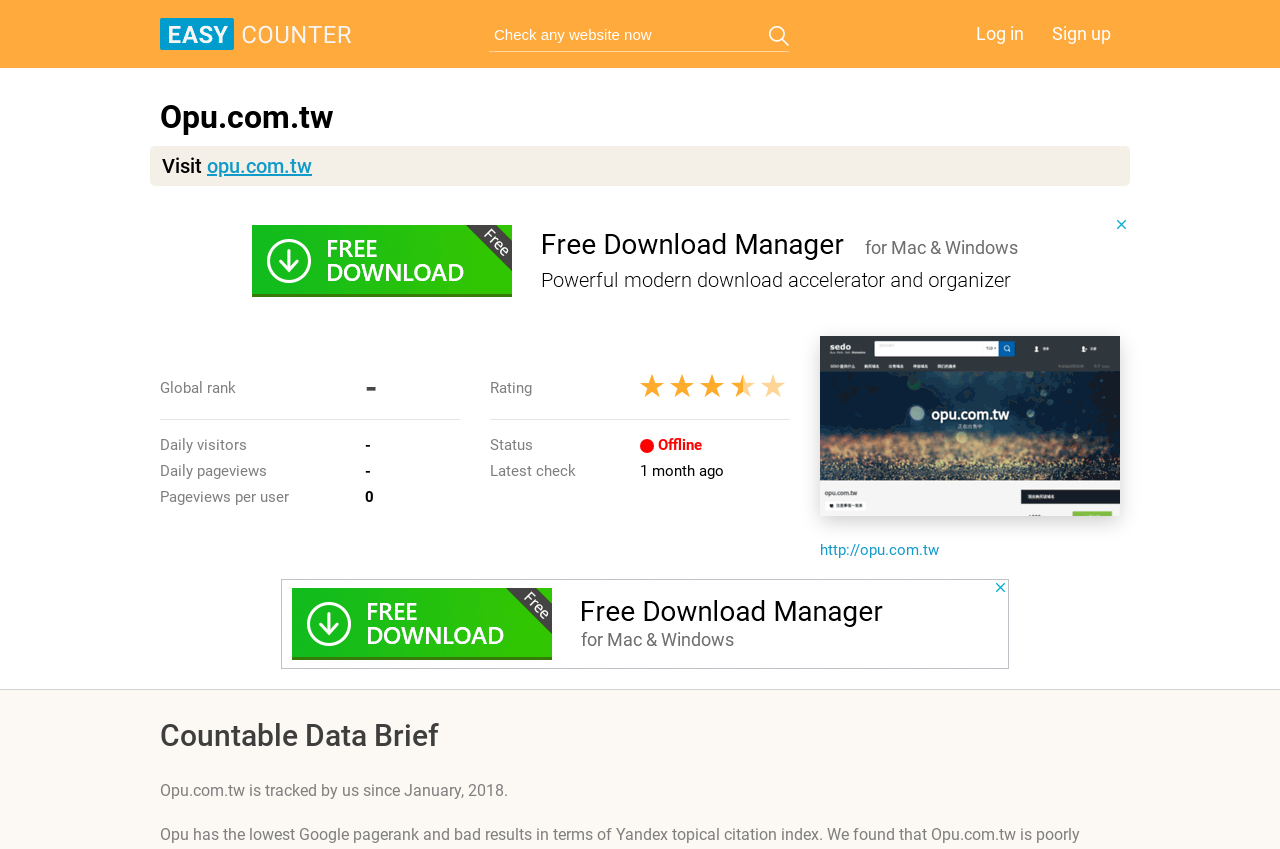Please provide a comprehensive answer to the question based on the screenshot: What is the global rank of opu.com.tw?

I looked at the table with the column headers 'Global rank' and '-' and found that the global rank is not provided, hence the answer is '-'. The table is located in the top half of the webpage and has multiple rows with different metrics.